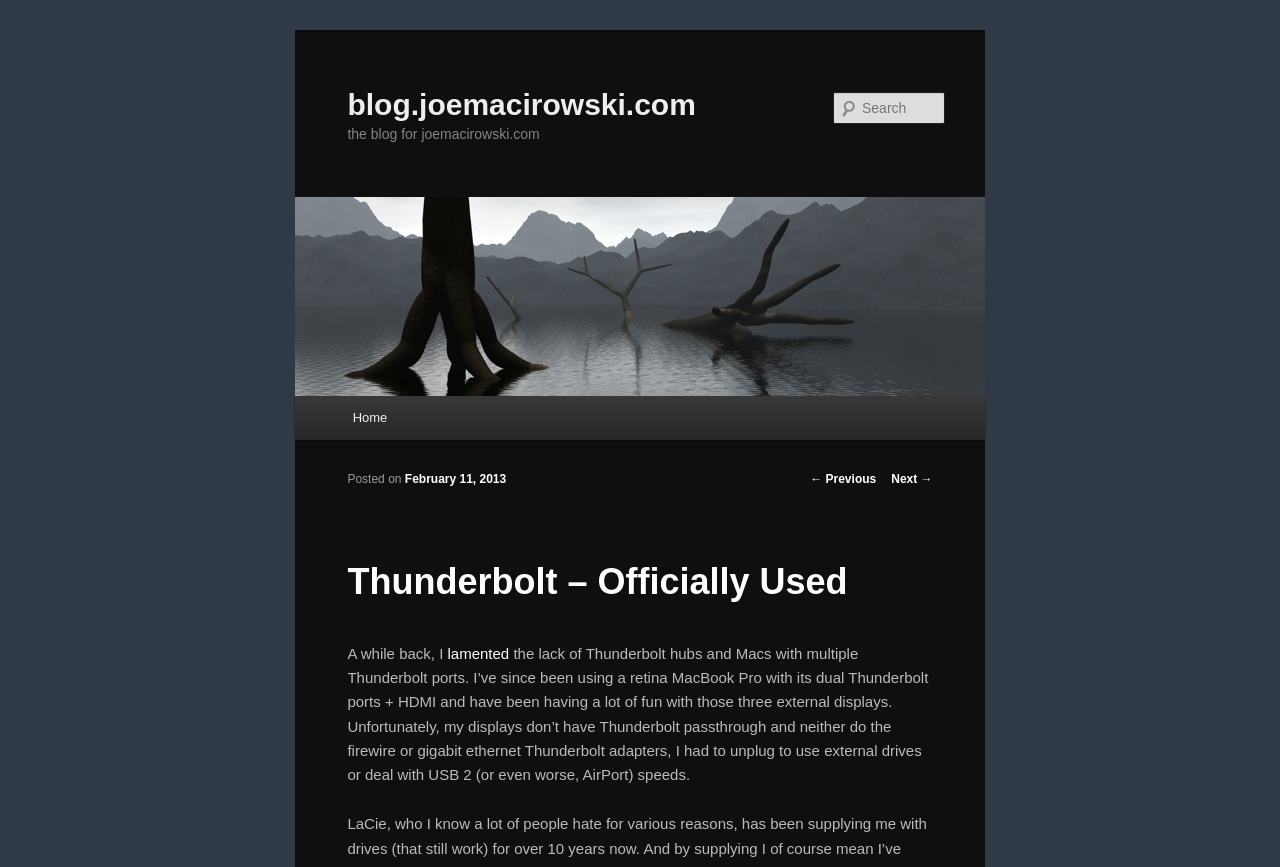Provide a one-word or short-phrase answer to the question:
What is the date of the article?

February 11, 2013